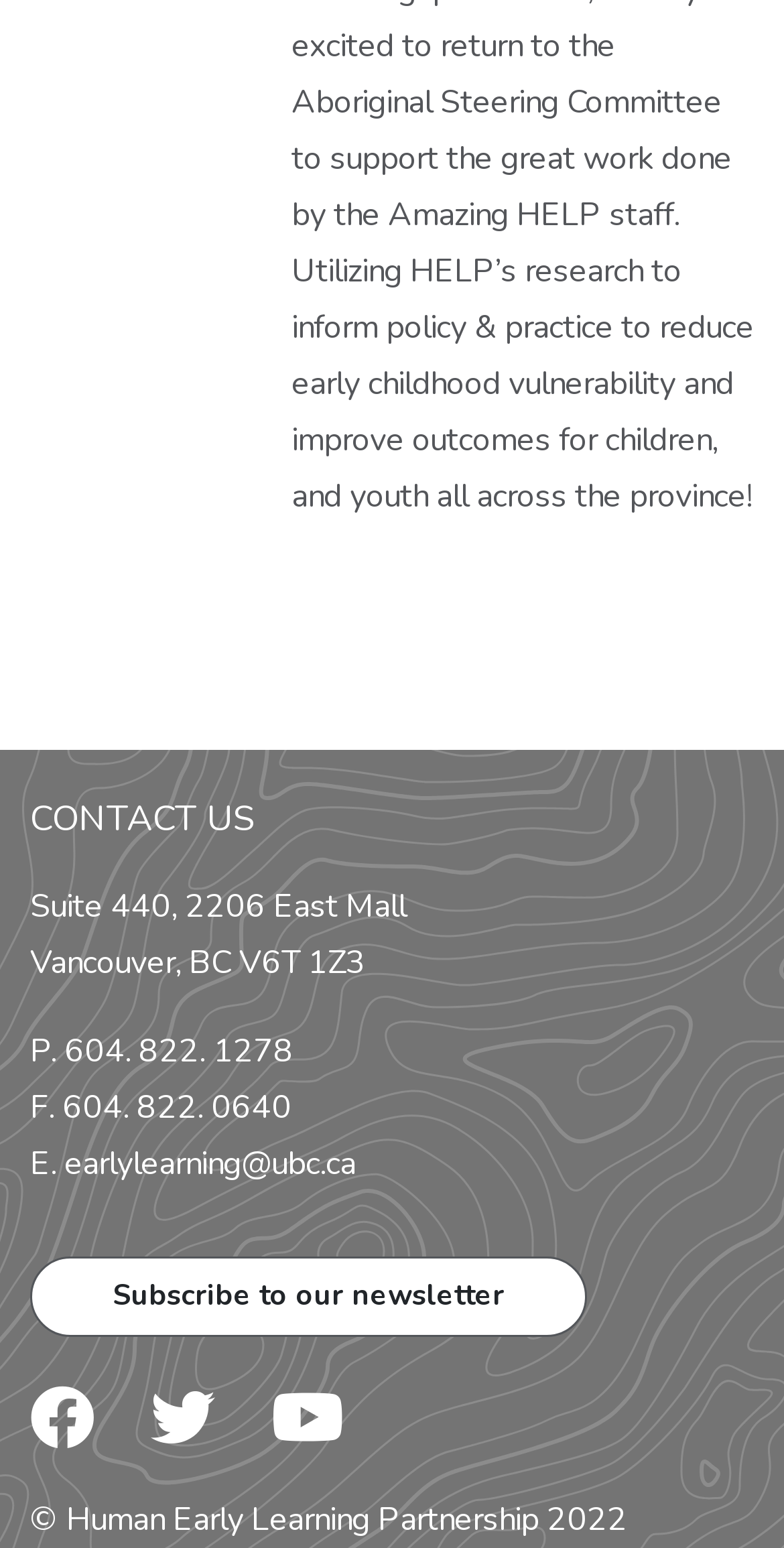Determine the bounding box coordinates in the format (top-left x, top-left y, bottom-right x, bottom-right y). Ensure all values are floating point numbers between 0 and 1. Identify the bounding box of the UI element described by: Subscribe to our newsletter

[0.038, 0.812, 0.749, 0.864]